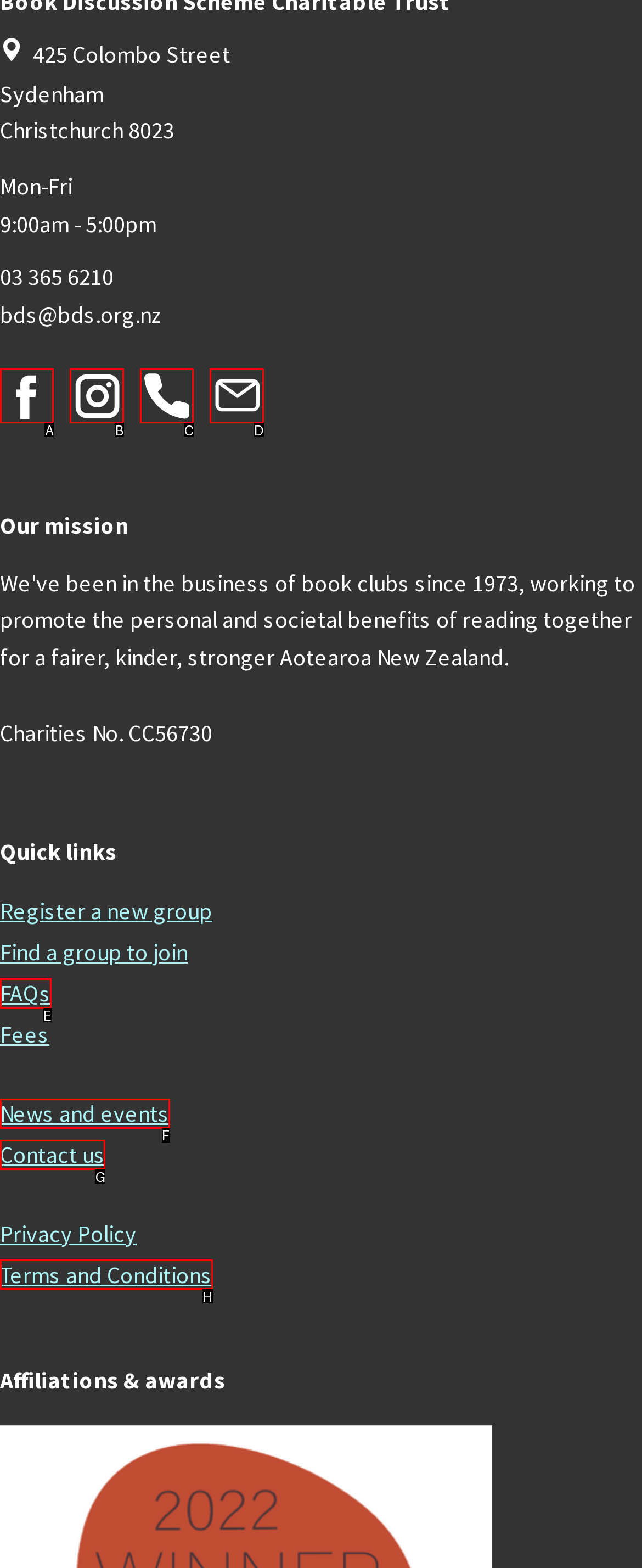Determine which HTML element I should select to execute the task: Check the Contact us page
Reply with the corresponding option's letter from the given choices directly.

G